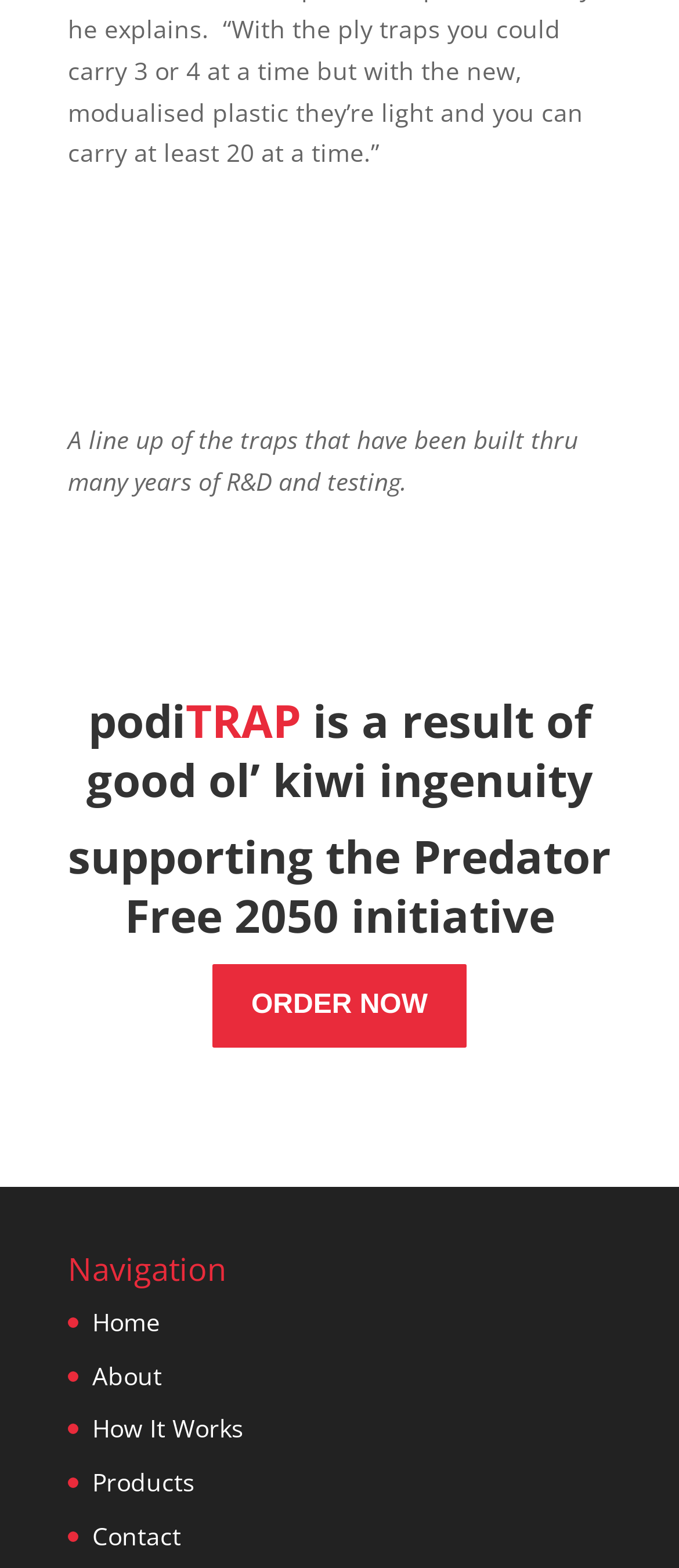How many navigation links are available?
Examine the image and give a concise answer in one word or a short phrase.

5